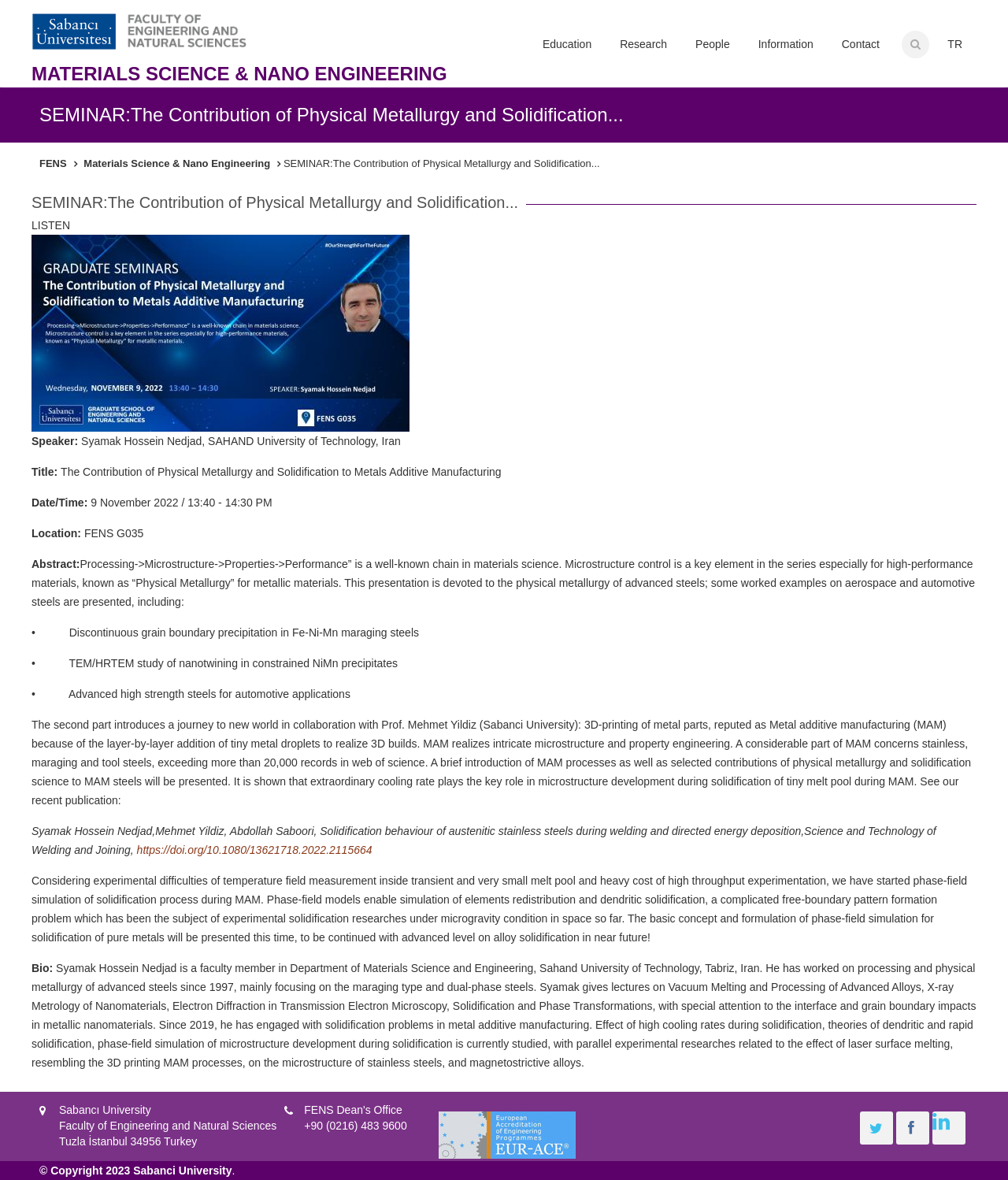Respond to the following question using a concise word or phrase: 
What is the date and time of the seminar?

9 November 2022 / 13:40 - 14:30 PM